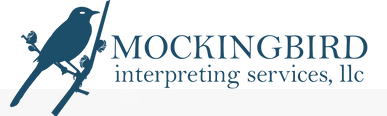What is the company's commitment reflected in the logo?
Using the image, respond with a single word or phrase.

Facilitating effective communication